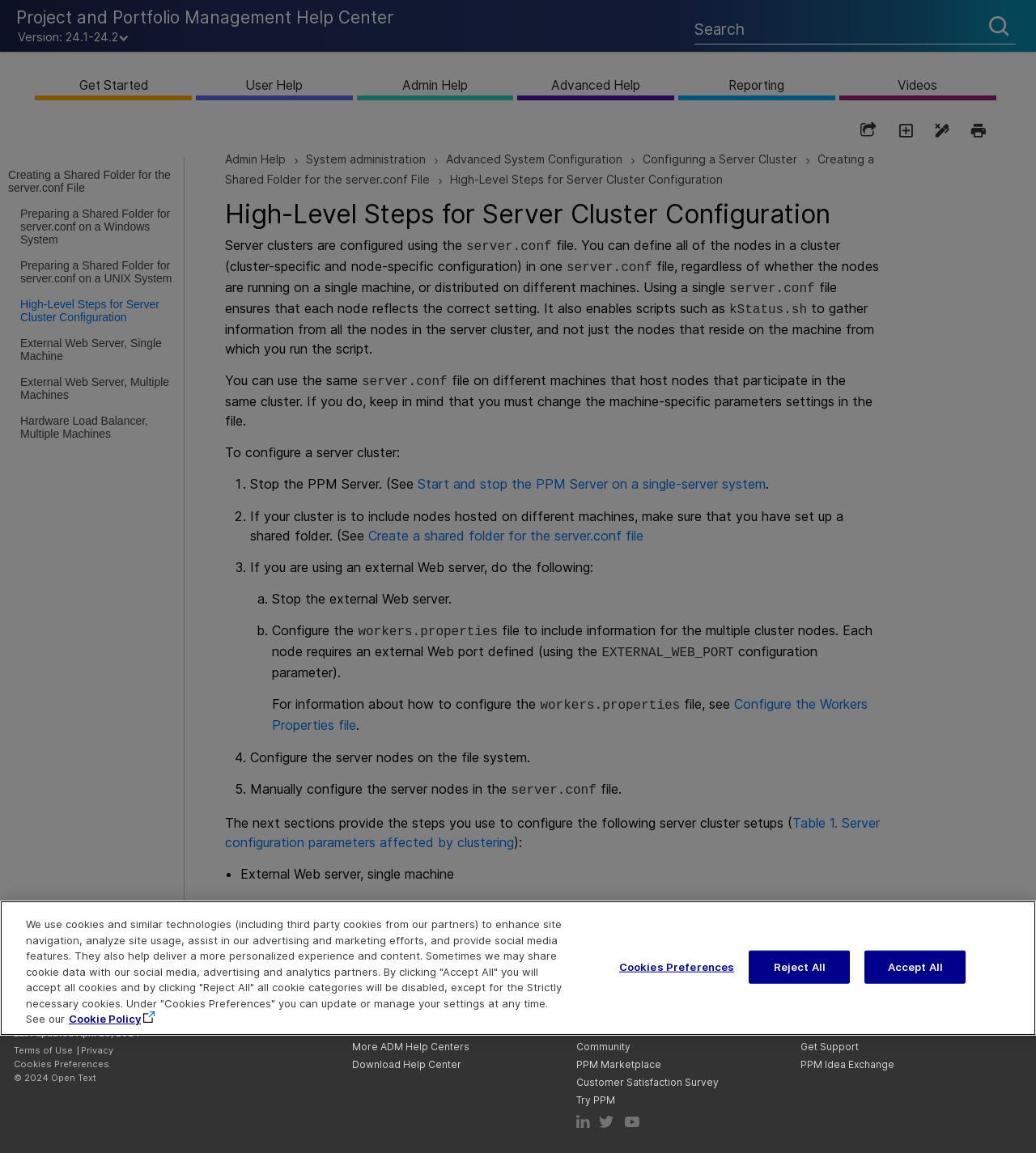What is the first step to configure a server cluster?
Please answer the question as detailed as possible based on the image.

I read the main content of the webpage and found the section 'To configure a server cluster'. The first step listed is 'Stop the PPM Server', which is indicated by the text '1. Stop the PPM Server'.